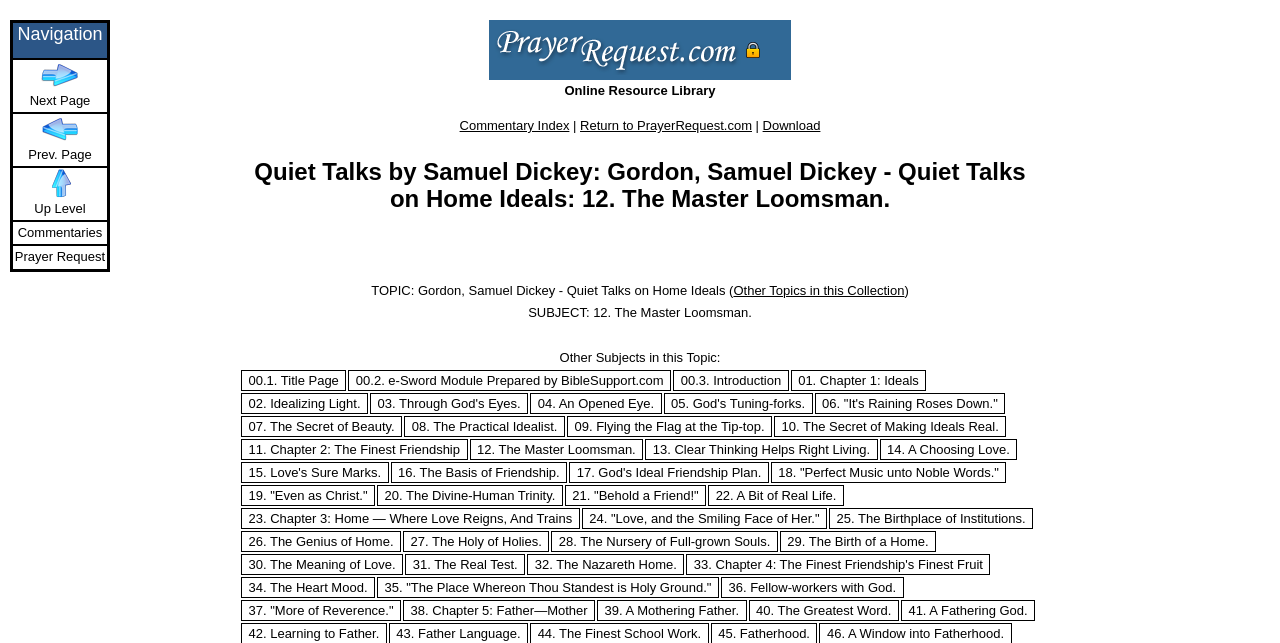Please mark the clickable region by giving the bounding box coordinates needed to complete this instruction: "Go to the 'Return to PrayerRequest.com' page".

[0.453, 0.184, 0.587, 0.207]